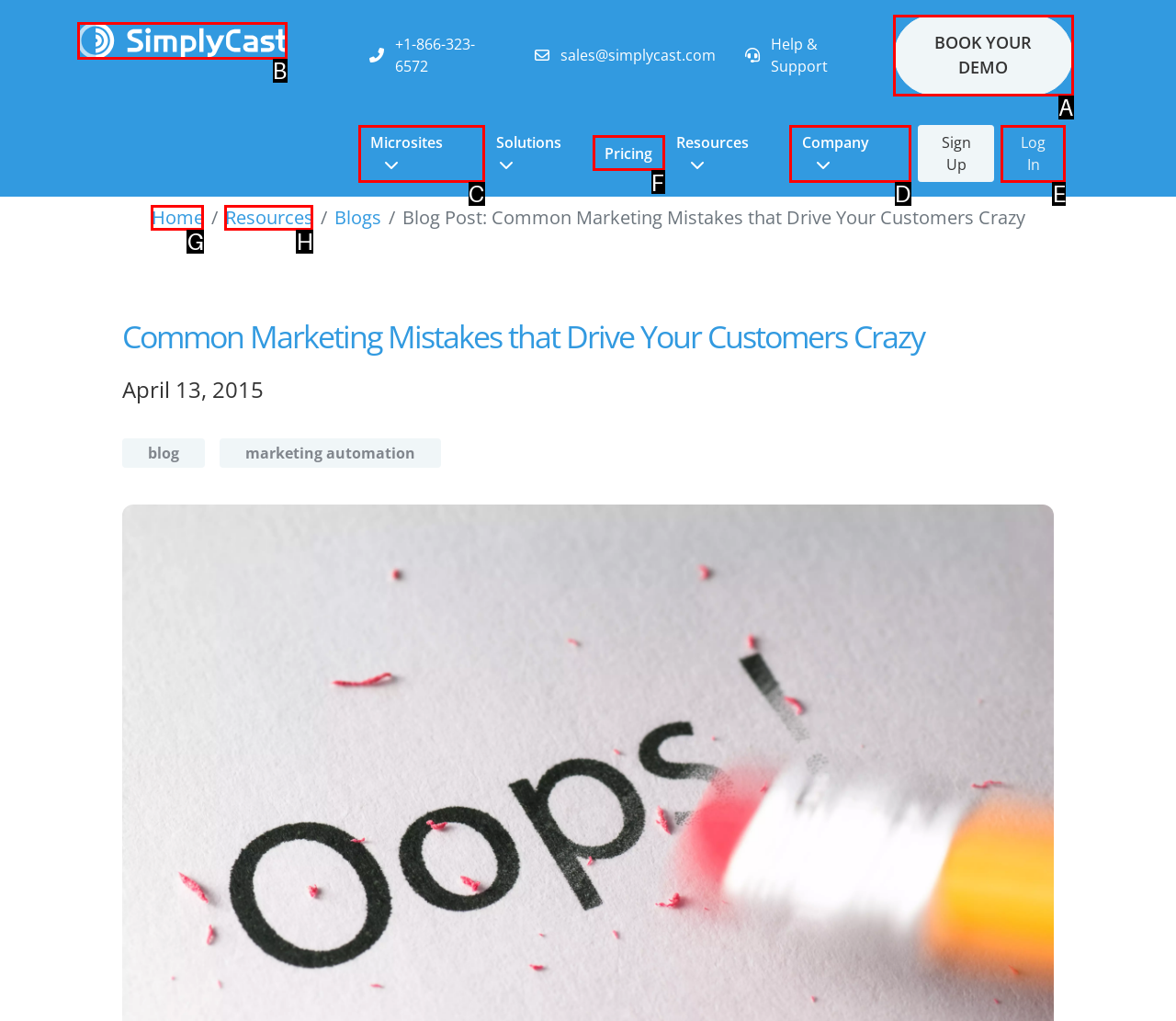Which UI element's letter should be clicked to achieve the task: View the Pricing page
Provide the letter of the correct choice directly.

F